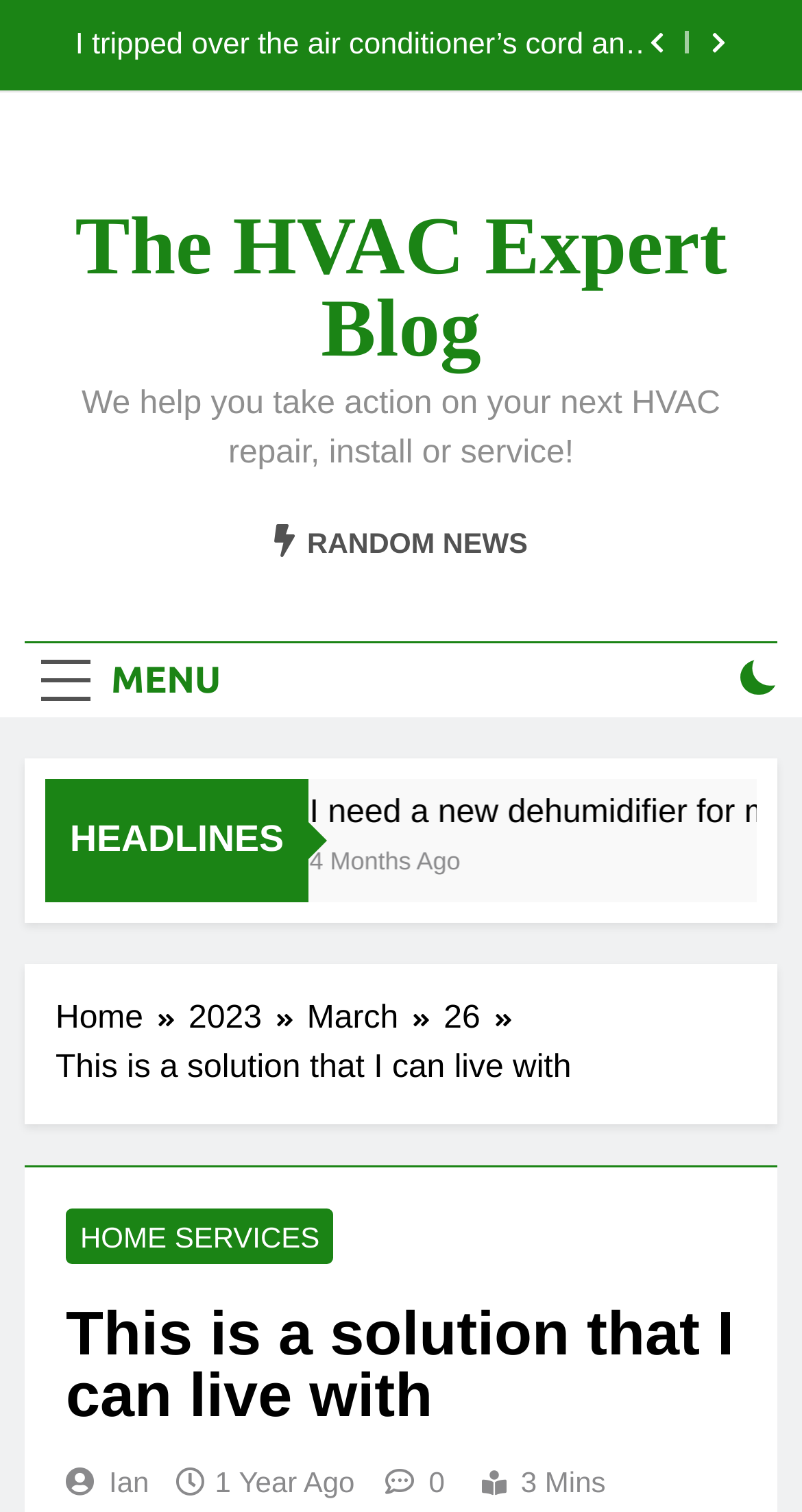Find the bounding box coordinates of the UI element according to this description: "March".

[0.383, 0.658, 0.553, 0.69]